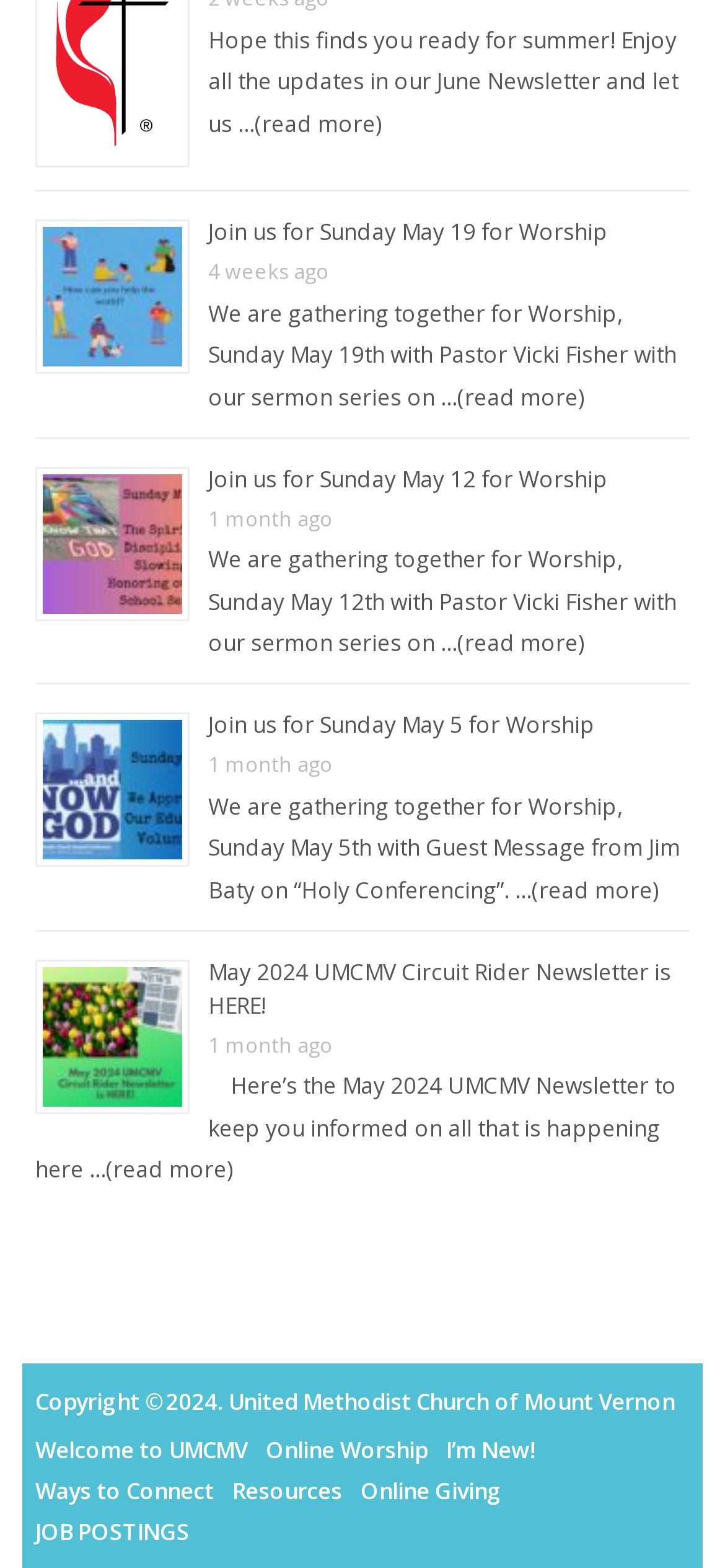Locate the coordinates of the bounding box for the clickable region that fulfills this instruction: "Learn more about the sermon series on Sunday May 12".

[0.631, 0.243, 0.805, 0.263]